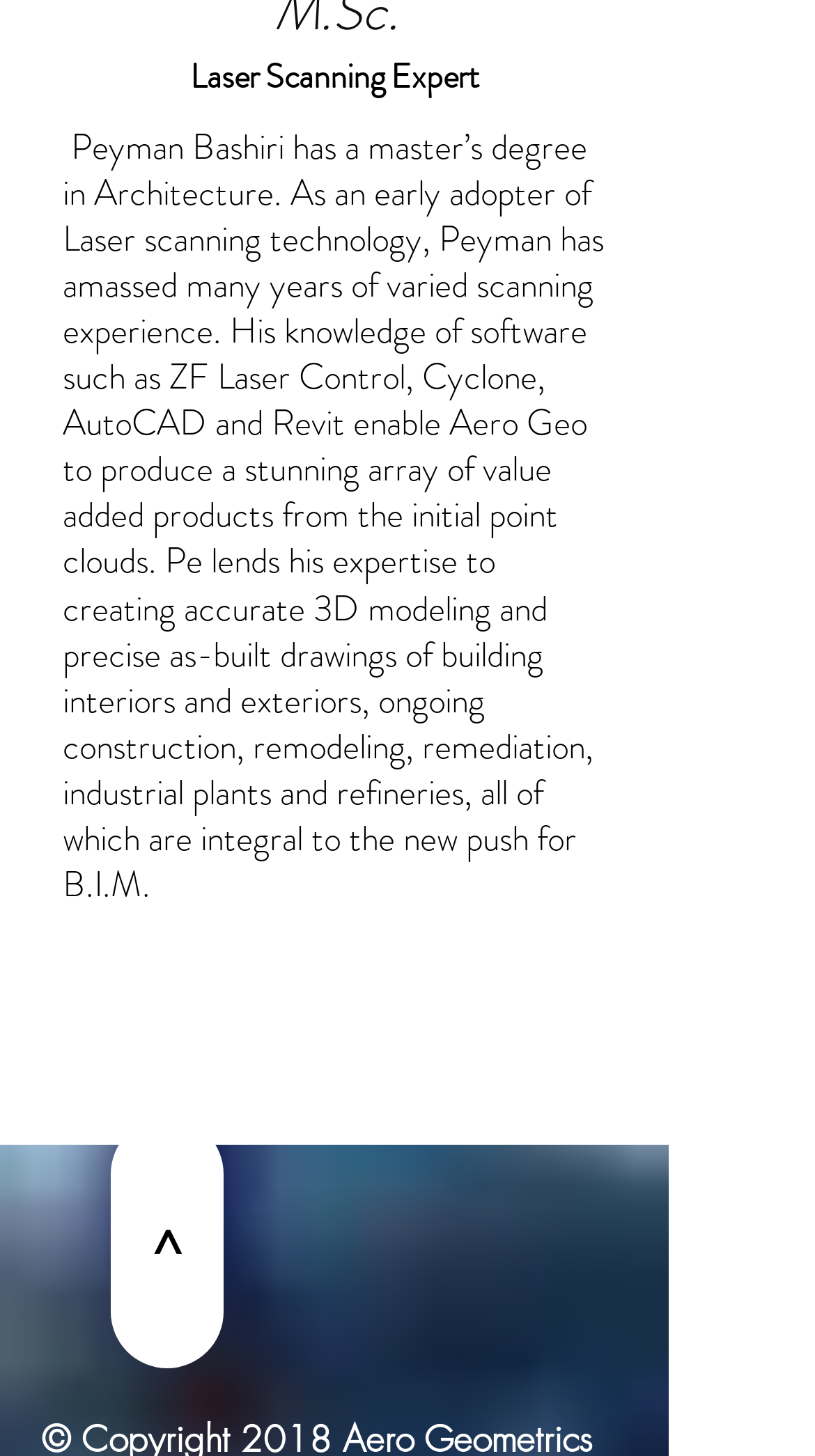Determine the bounding box for the UI element as described: ">". The coordinates should be represented as four float numbers between 0 and 1, formatted as [left, top, right, bottom].

[0.136, 0.767, 0.274, 0.939]